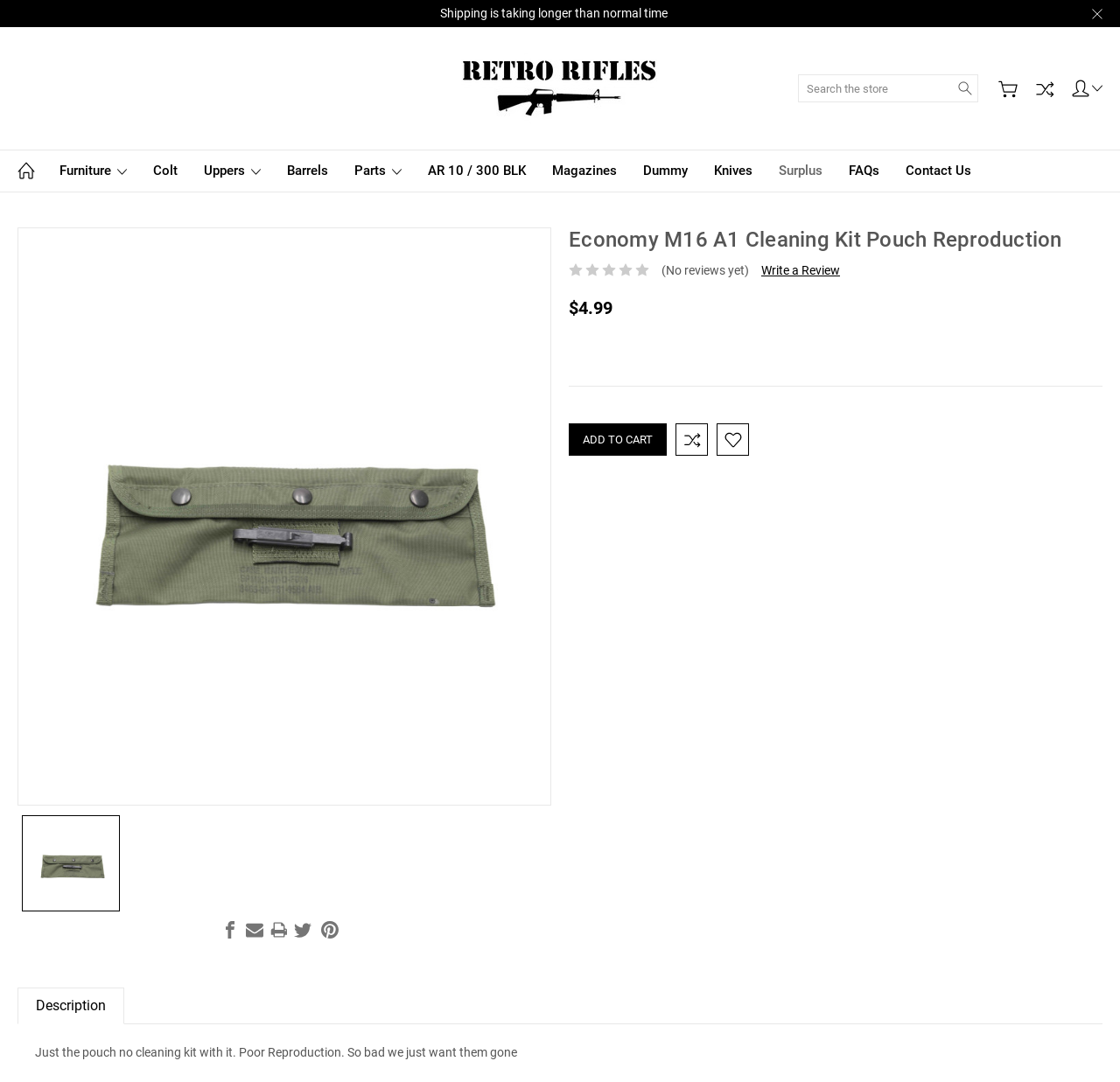What is the product being sold on this webpage?
Look at the screenshot and respond with a single word or phrase.

Economy M16 A1 Cleaning Kit Pouch Reproduction